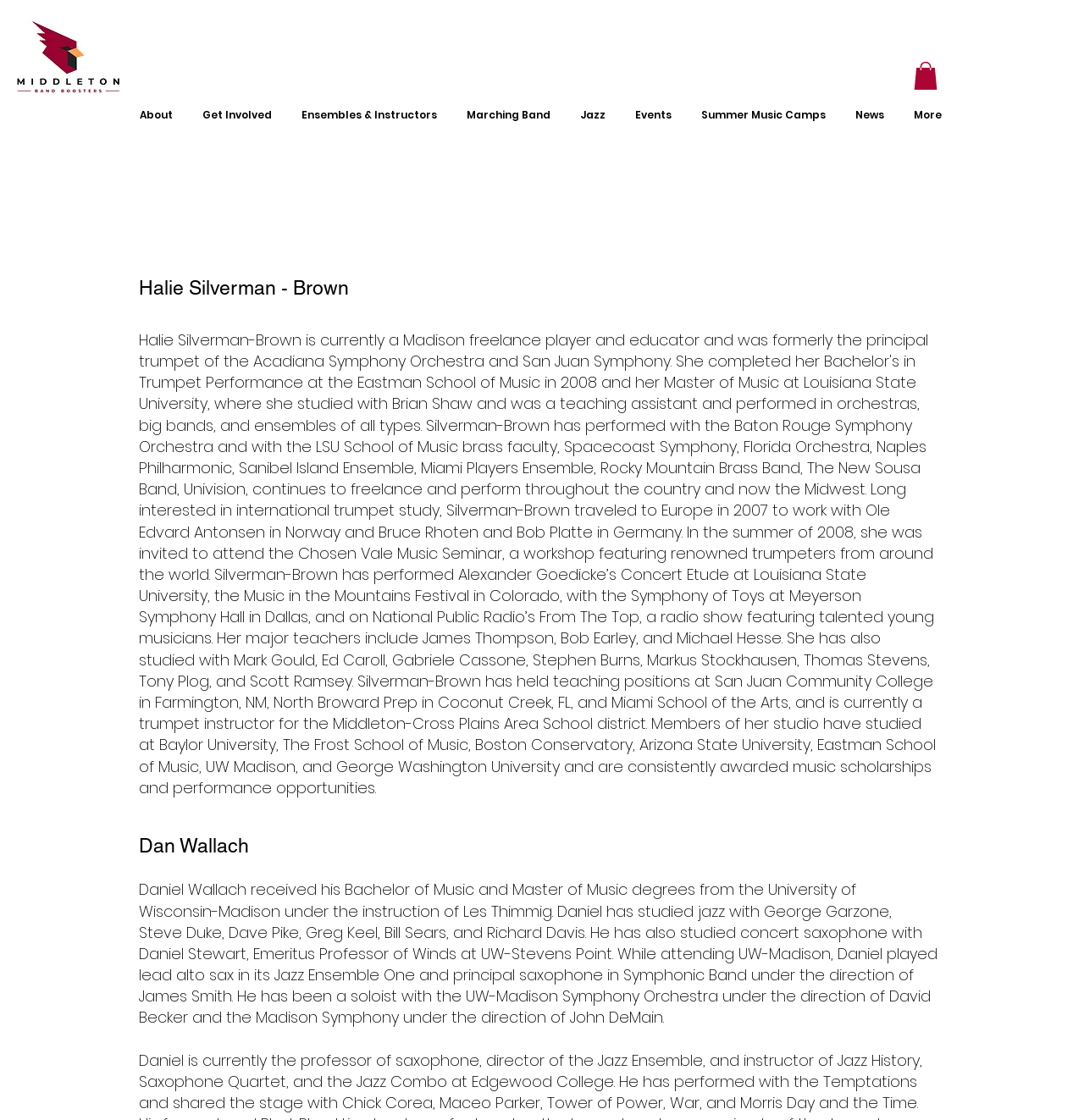Locate the bounding box coordinates of the clickable region necessary to complete the following instruction: "Navigate to About". Provide the coordinates in the format of four float numbers between 0 and 1, i.e., [left, top, right, bottom].

[0.117, 0.096, 0.175, 0.109]